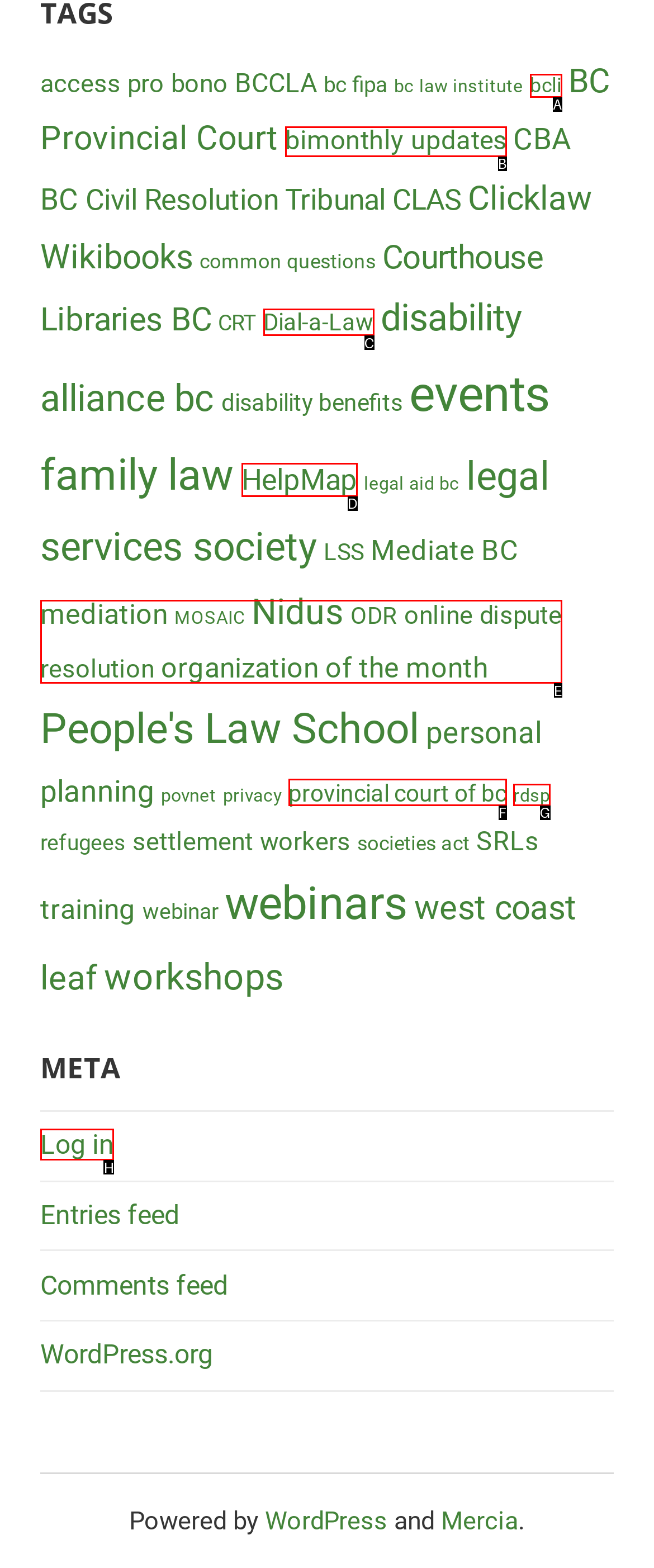For the task: Log in, tell me the letter of the option you should click. Answer with the letter alone.

H